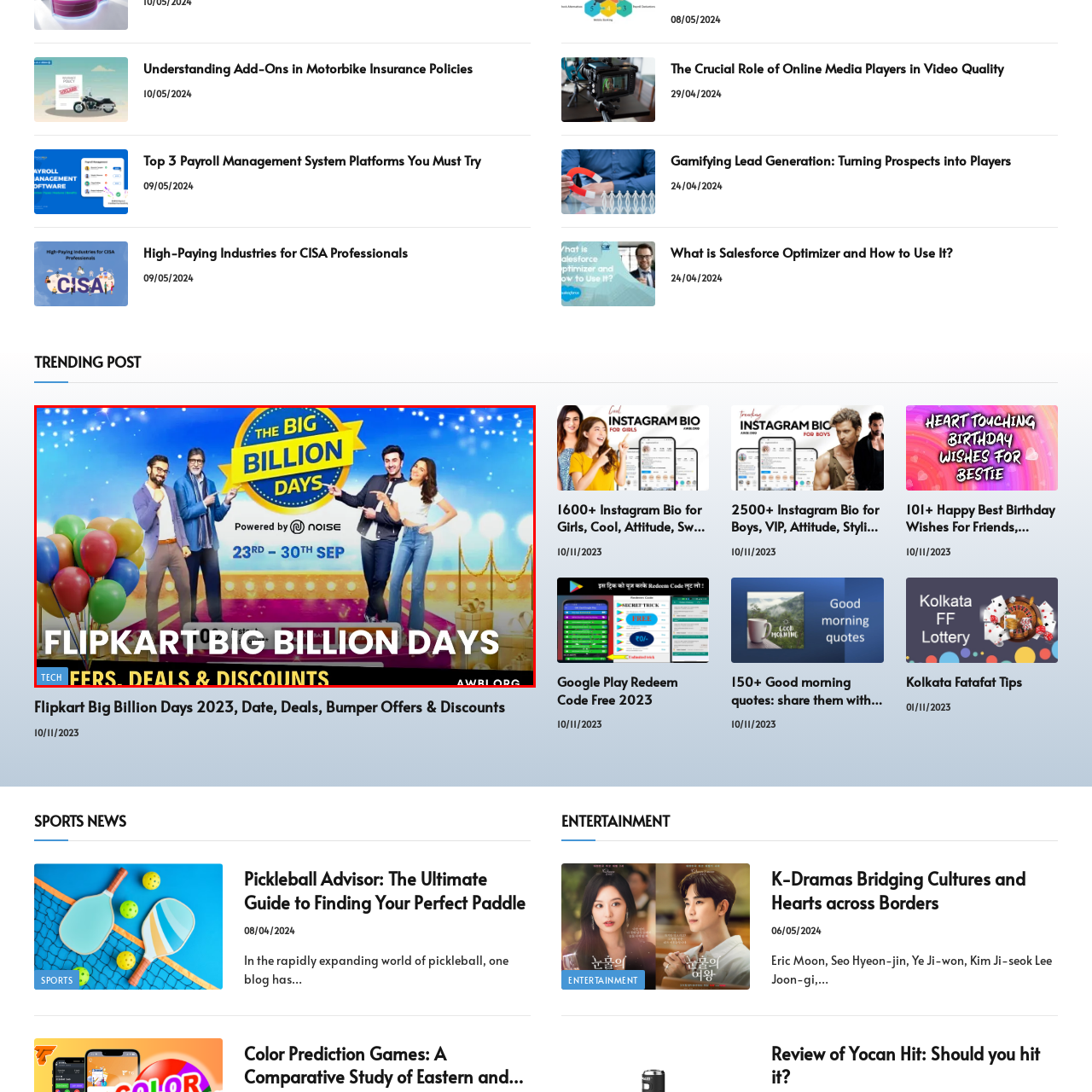What is being announced in the lower section of the image?
Look at the image contained within the red bounding box and provide a detailed answer based on the visual details you can infer from it.

The lower section of the image is announcing 'offers, deals, and discounts' as stated in the caption, which is intended to entice customers to take advantage of the significant savings available during the sale period.